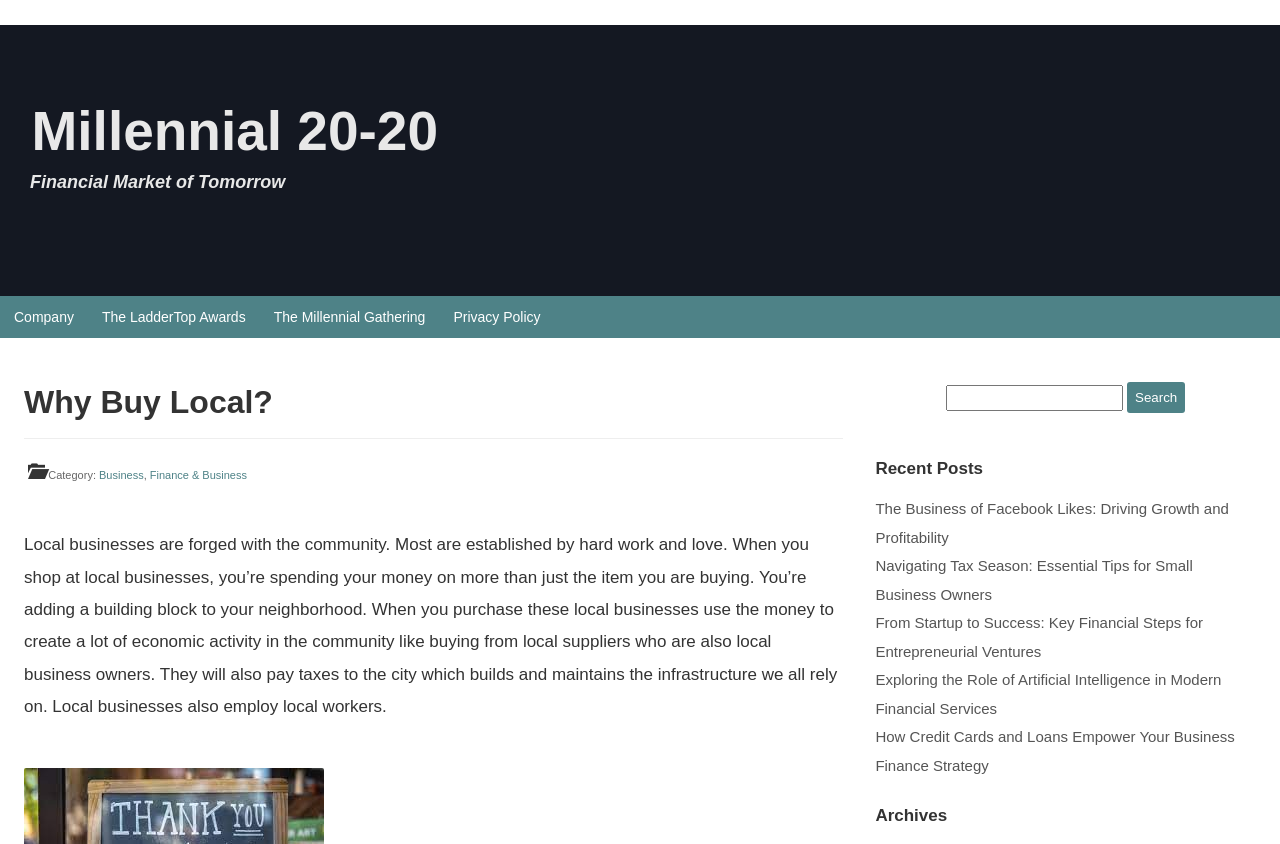Articulate a complete and detailed caption of the webpage elements.

This webpage is titled "Why Buy Local? – Millennial 20-20" and has a prominent heading "Millennial 20-20" at the top left corner. Below it, there is another heading "Financial Market of Tomorrow". 

On the top navigation bar, there are four links: "Company", "The LadderTop Awards", "The Millennial Gathering", and "Privacy Policy", arranged from left to right.

The main content of the page starts with a heading "Why Buy Local?" located near the top center of the page. Below it, there is a category section with a label "Category:" followed by two links, "Business" and "Finance & Business", separated by a comma.

The main article is a paragraph of text that explains the importance of shopping at local businesses, highlighting how it contributes to the local economy and community. This text is located below the category section and spans almost the entire width of the page.

On the right side of the page, there is a search bar with a textbox and a "Search" button. Below the search bar, there is a section titled "Recent Posts" with five links to different articles, including "The Business of Facebook Likes: Driving Growth and Profitability", "Navigating Tax Season: Essential Tips for Small Business Owners", and others. These links are arranged vertically, one below the other.

At the bottom of the page, there is a heading "Archives" located near the right edge of the page.